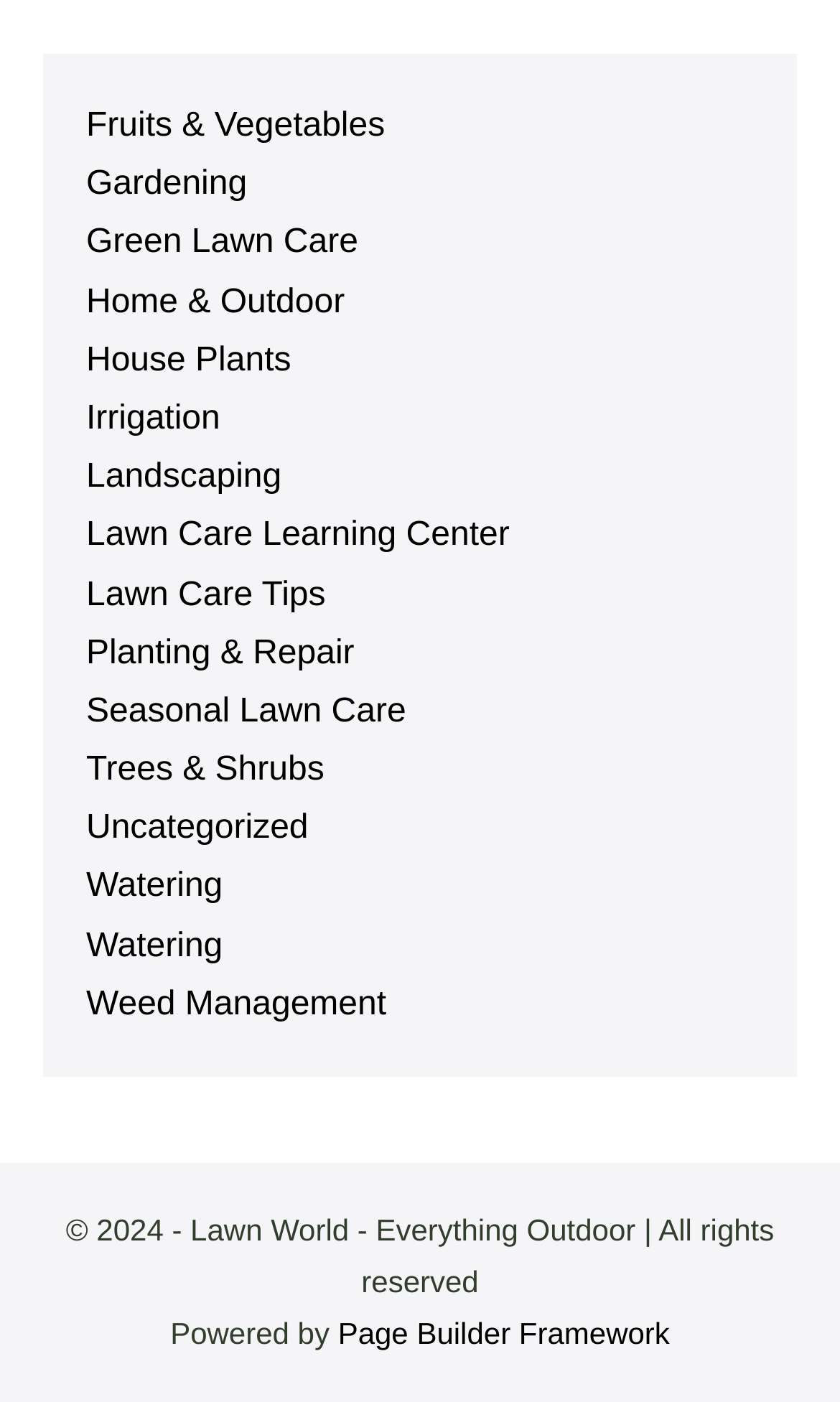Identify the bounding box coordinates of the specific part of the webpage to click to complete this instruction: "Explore Watering".

[0.103, 0.62, 0.265, 0.646]